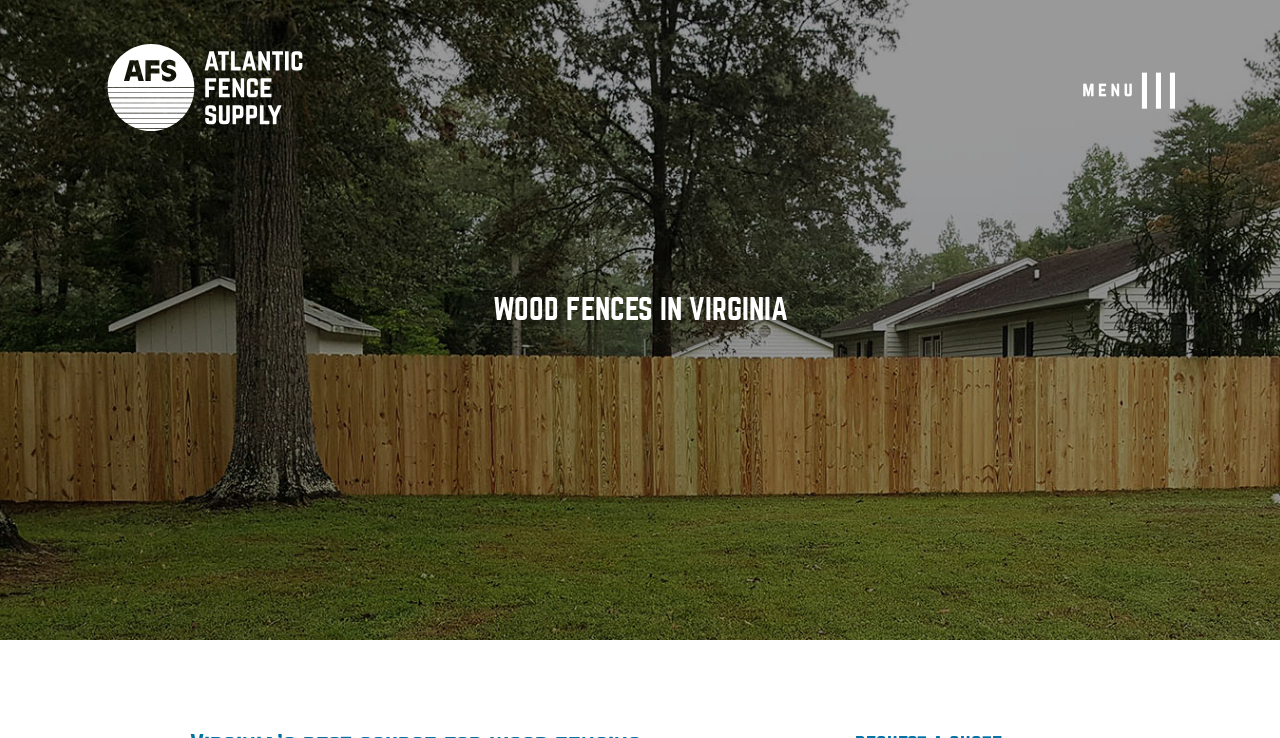Extract the primary header of the webpage and generate its text.

WOOD FENCES IN VIRGINIA